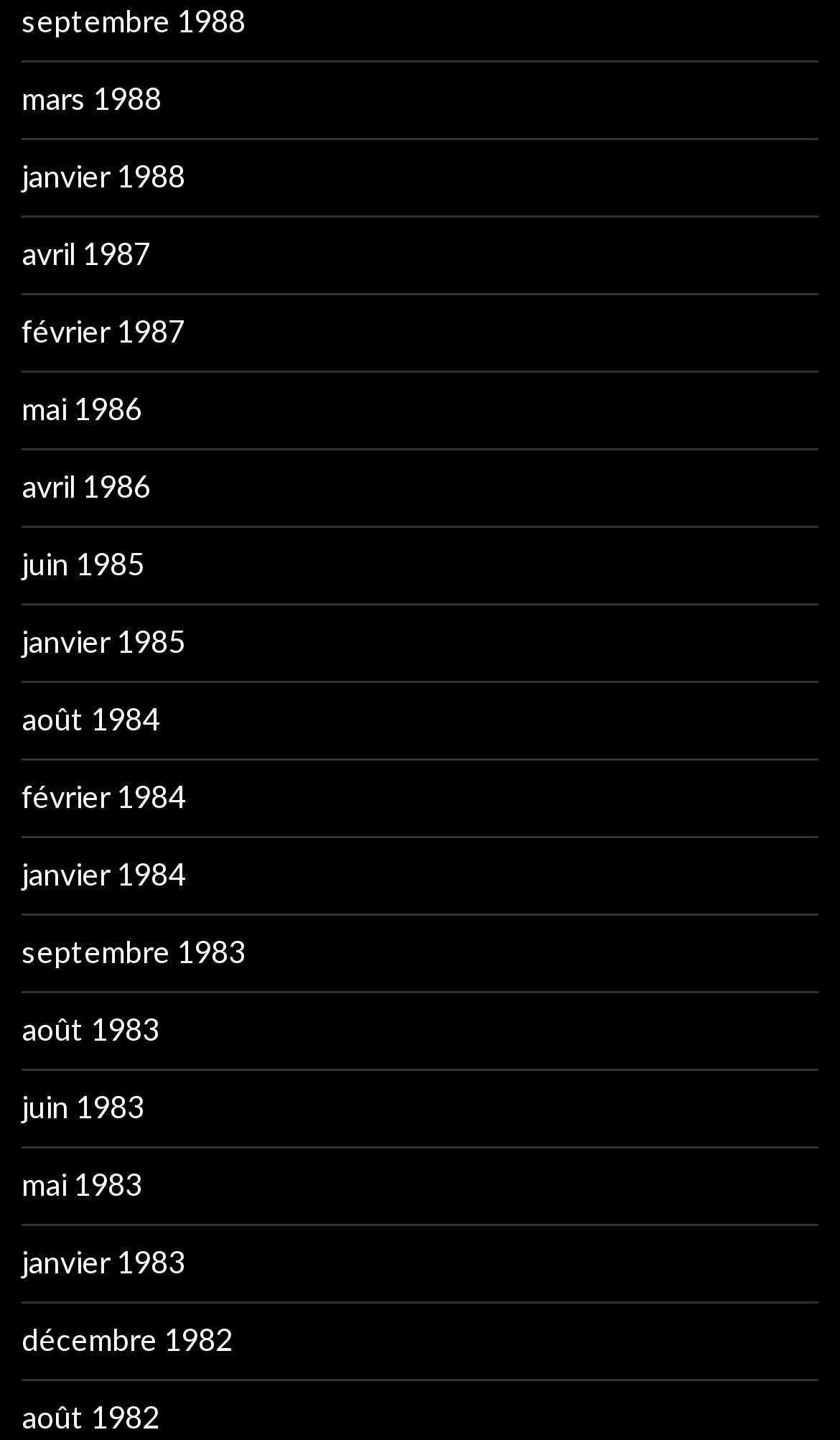Provide a brief response in the form of a single word or phrase:
How many links are on this webpage?

20